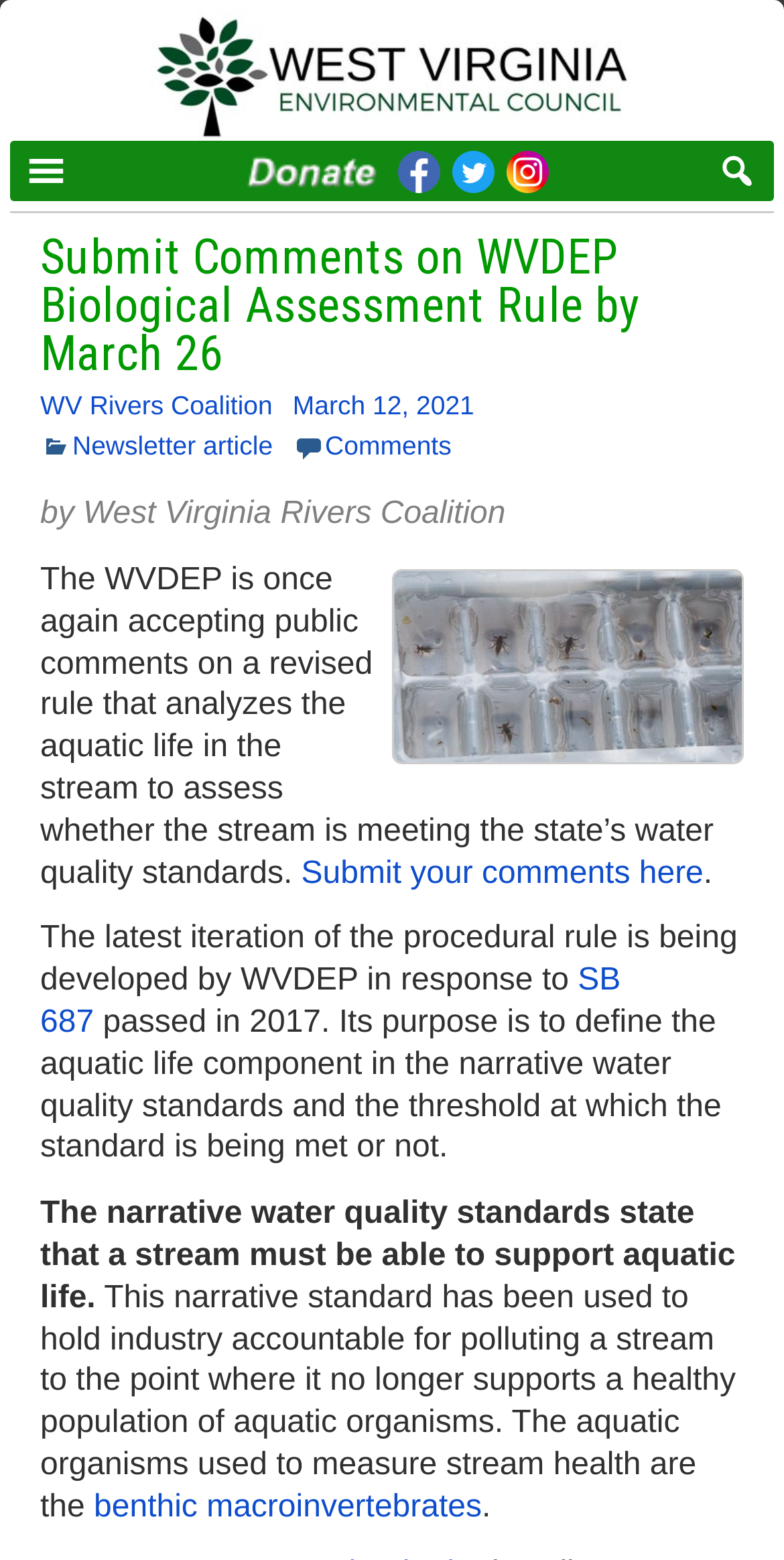Can you find the bounding box coordinates for the UI element given this description: "alt="West Virginia Environmental Council""? Provide the coordinates as four float numbers between 0 and 1: [left, top, right, bottom].

[0.013, 0.006, 0.987, 0.091]